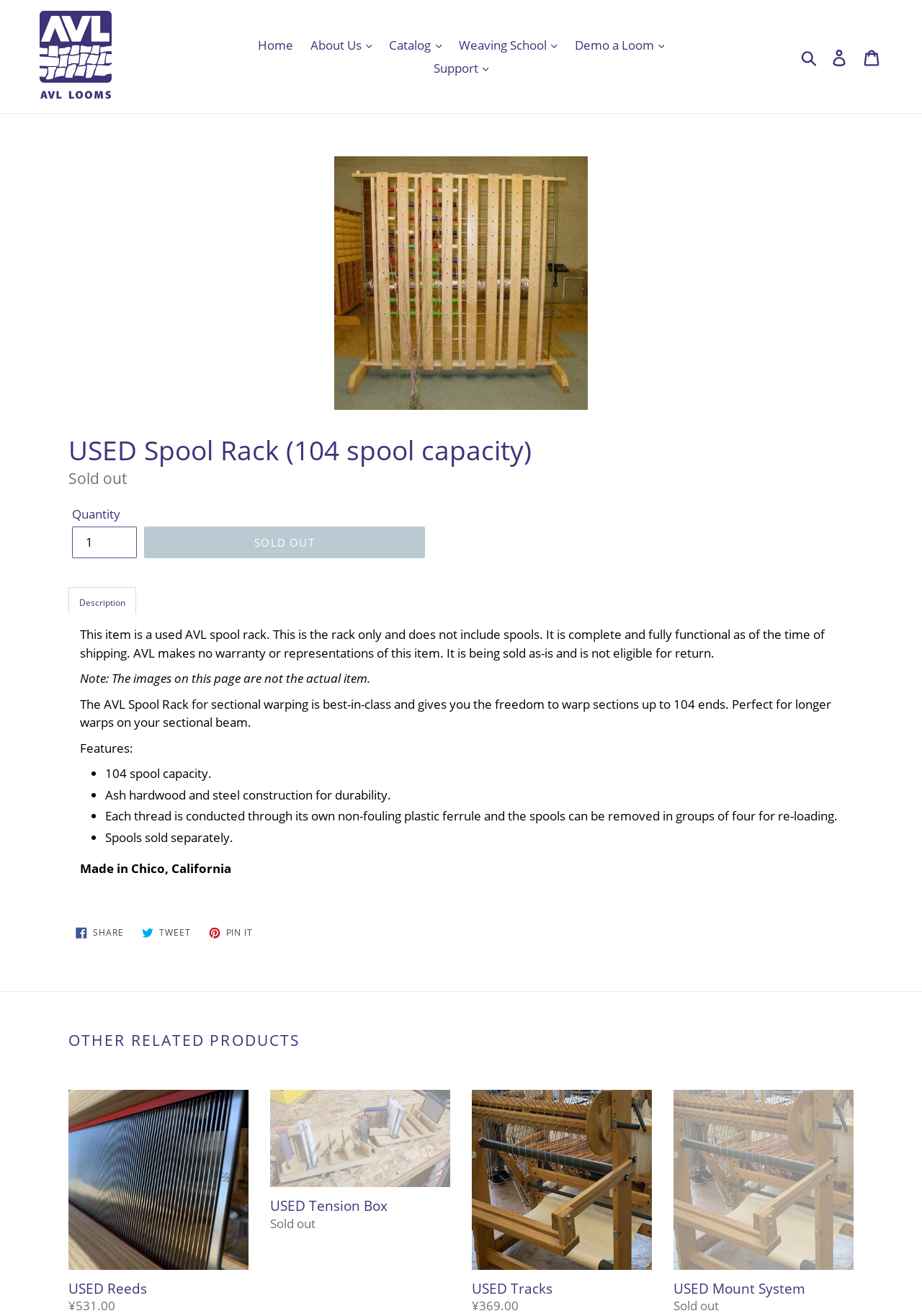What is the capacity of the spool rack?
Please provide a single word or phrase based on the screenshot.

104 spool